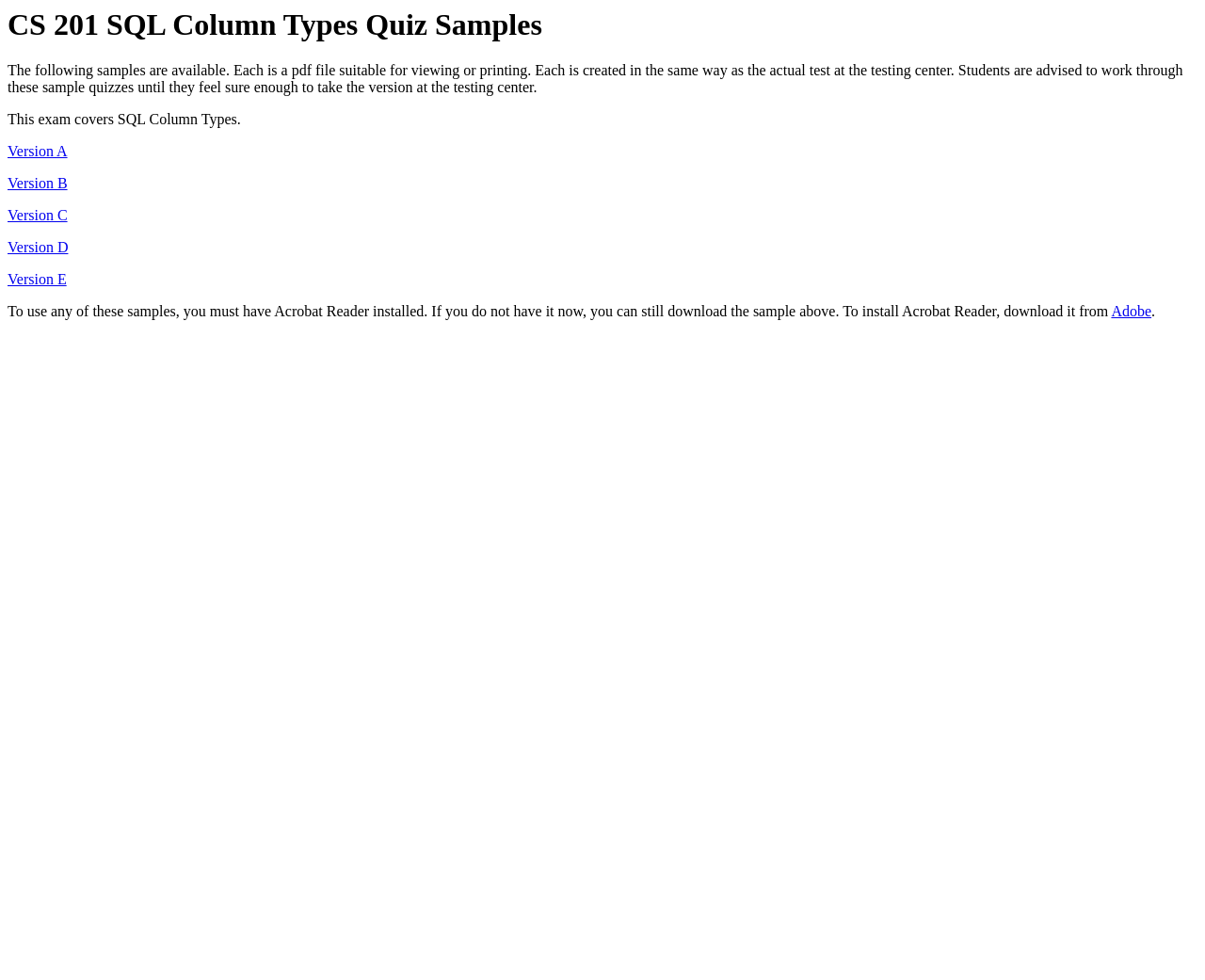What is the purpose of the sample quizzes?
Using the image provided, answer with just one word or phrase.

Practice for the actual test